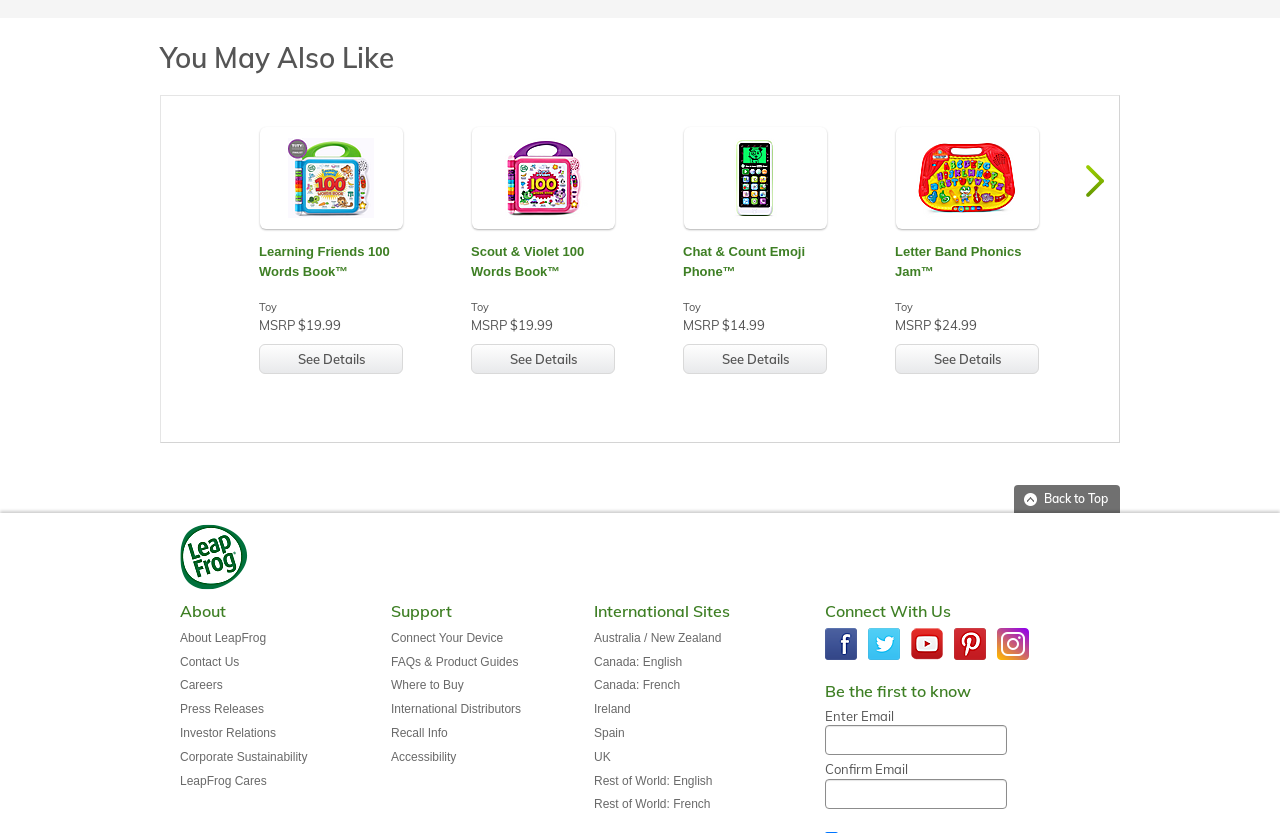Specify the bounding box coordinates of the area to click in order to execute this command: 'Click on the 'LeapFrog on Facebook' link'. The coordinates should consist of four float numbers ranging from 0 to 1, and should be formatted as [left, top, right, bottom].

[0.644, 0.754, 0.669, 0.792]